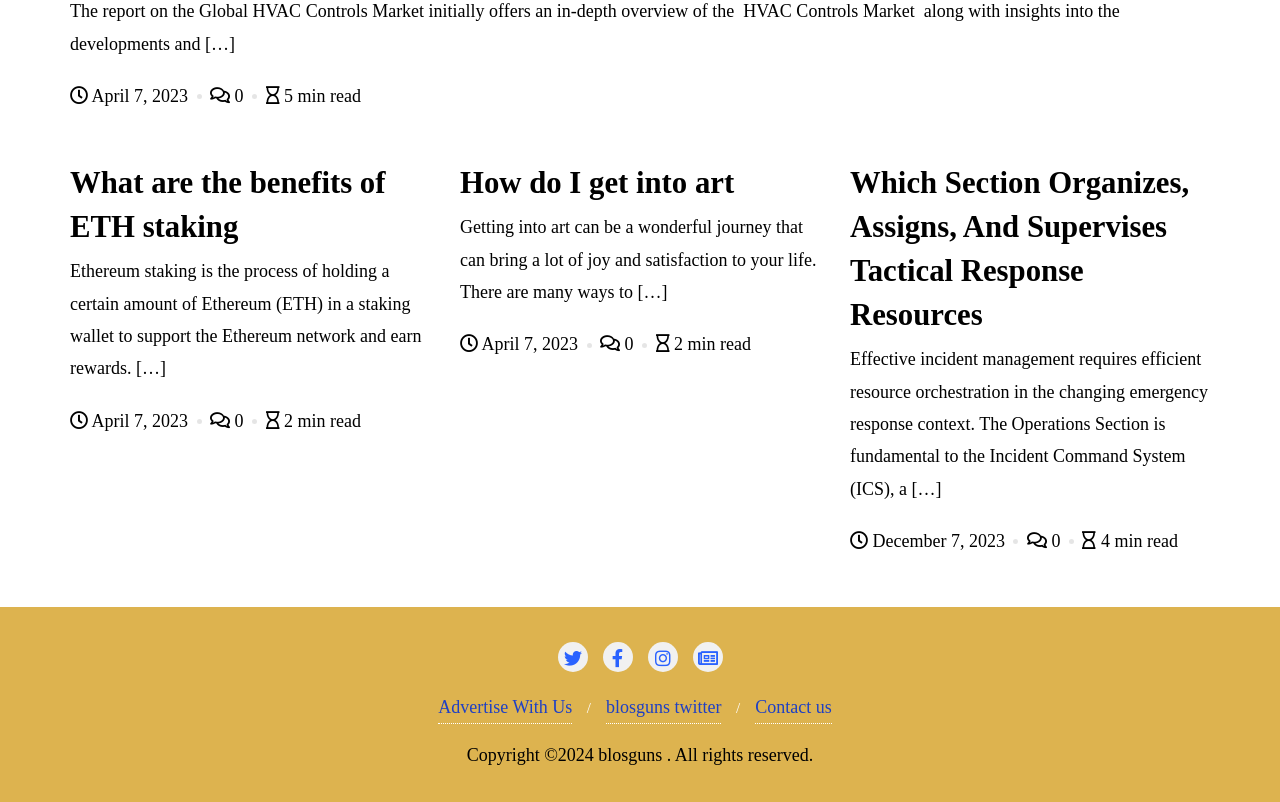What is the topic of the first article?
Kindly answer the question with as much detail as you can.

The first article's topic can be determined by reading the StaticText element with ID 260, which provides an overview of the HVAC Controls Market.